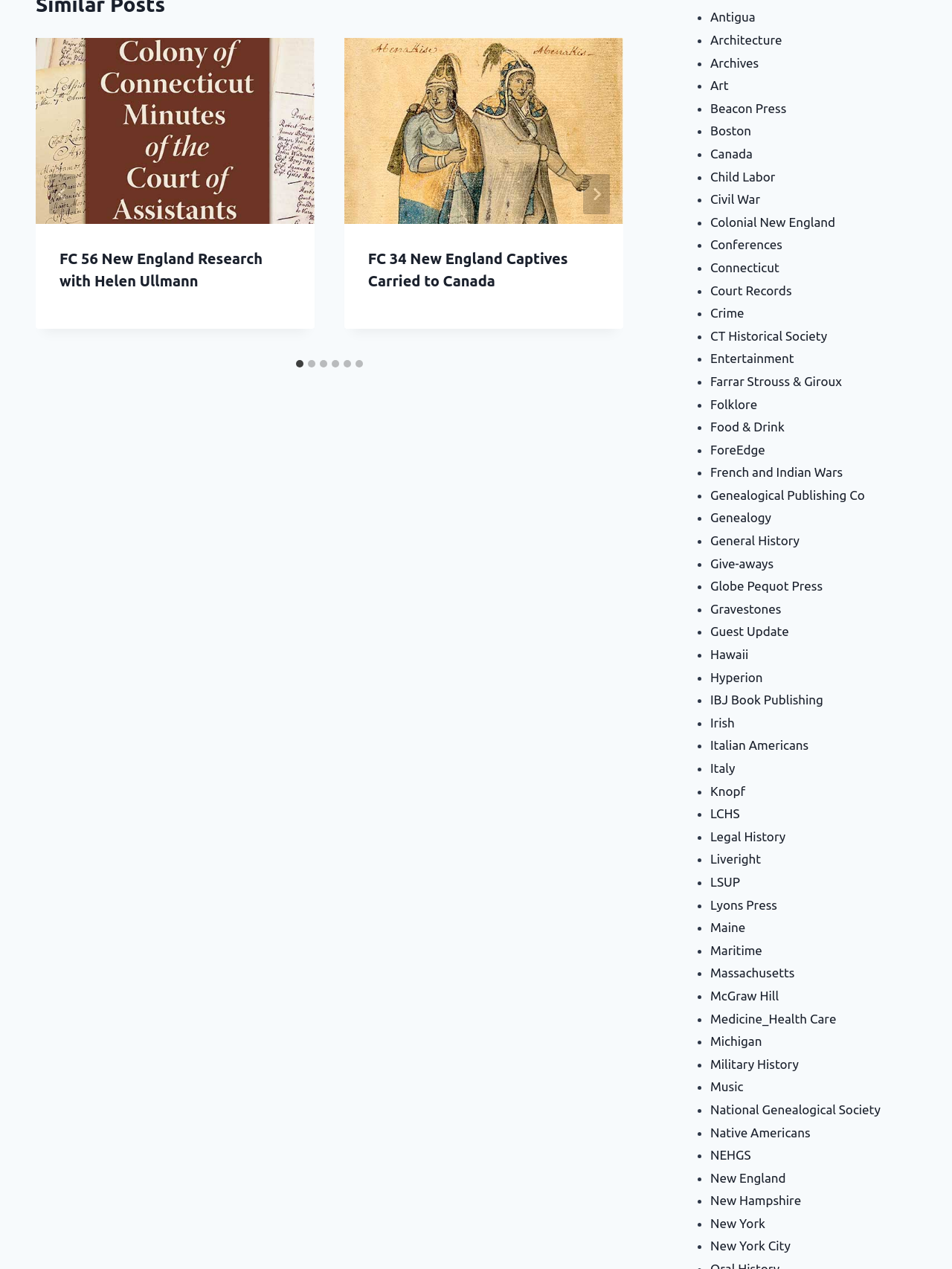Identify the bounding box coordinates of the part that should be clicked to carry out this instruction: "Go to Antigua".

[0.746, 0.008, 0.793, 0.019]